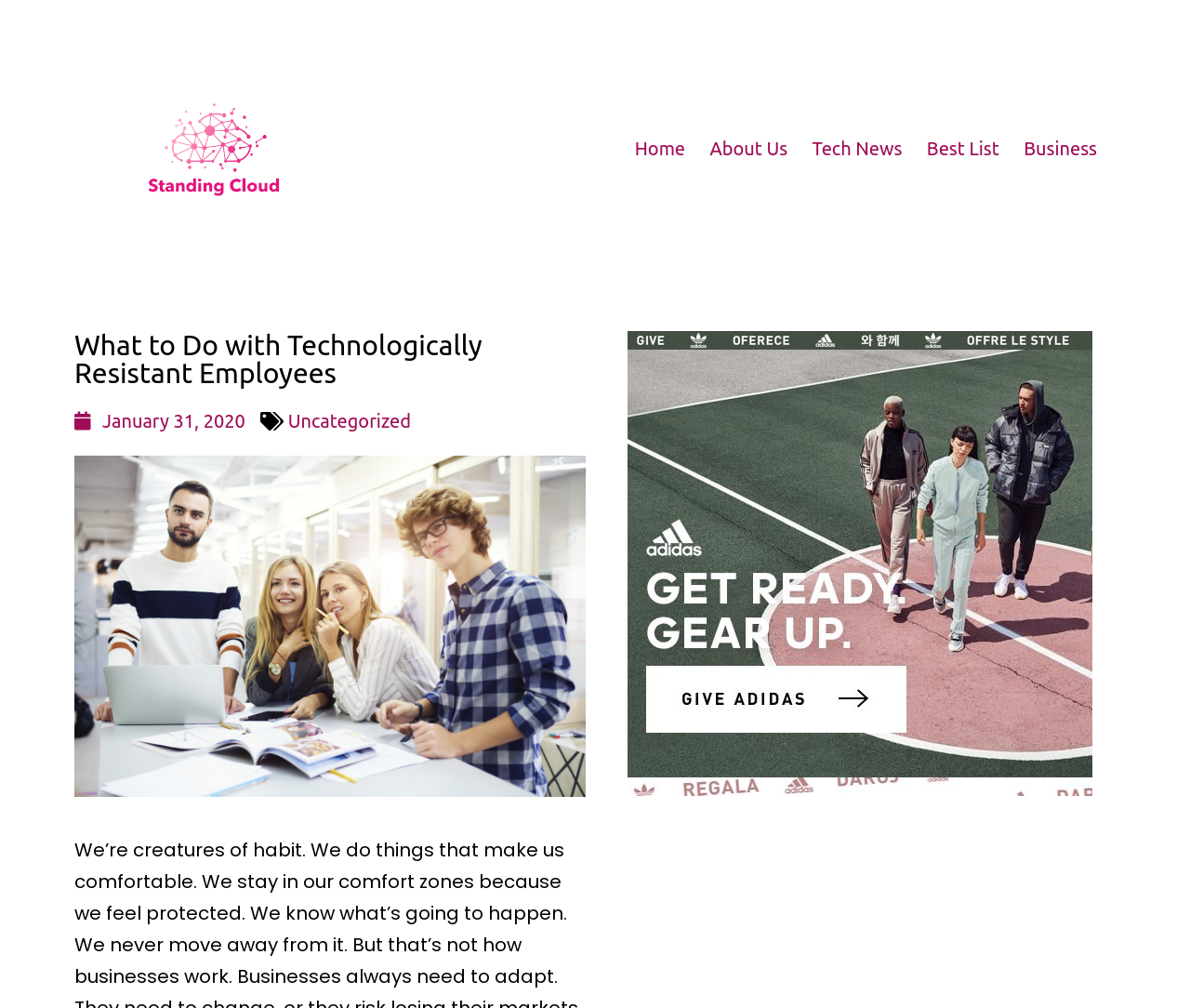Determine the bounding box coordinates of the clickable element to achieve the following action: 'Click the StandingCloud logo'. Provide the coordinates as four float values between 0 and 1, formatted as [left, top, right, bottom].

[0.078, 0.134, 0.281, 0.16]